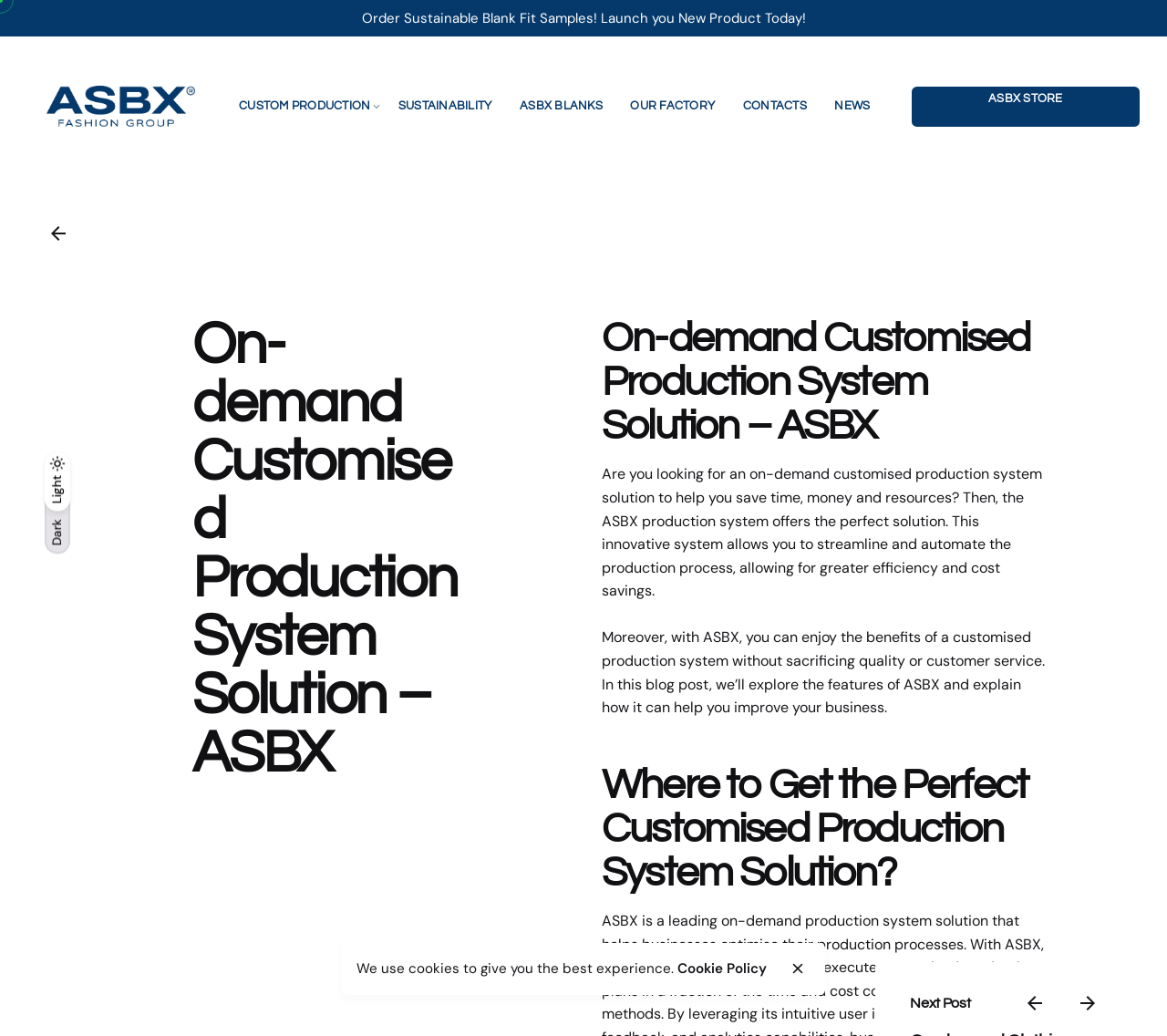Please identify the bounding box coordinates of the element's region that I should click in order to complete the following instruction: "Switch to dark mode". The bounding box coordinates consist of four float numbers between 0 and 1, i.e., [left, top, right, bottom].

[0.042, 0.501, 0.056, 0.527]